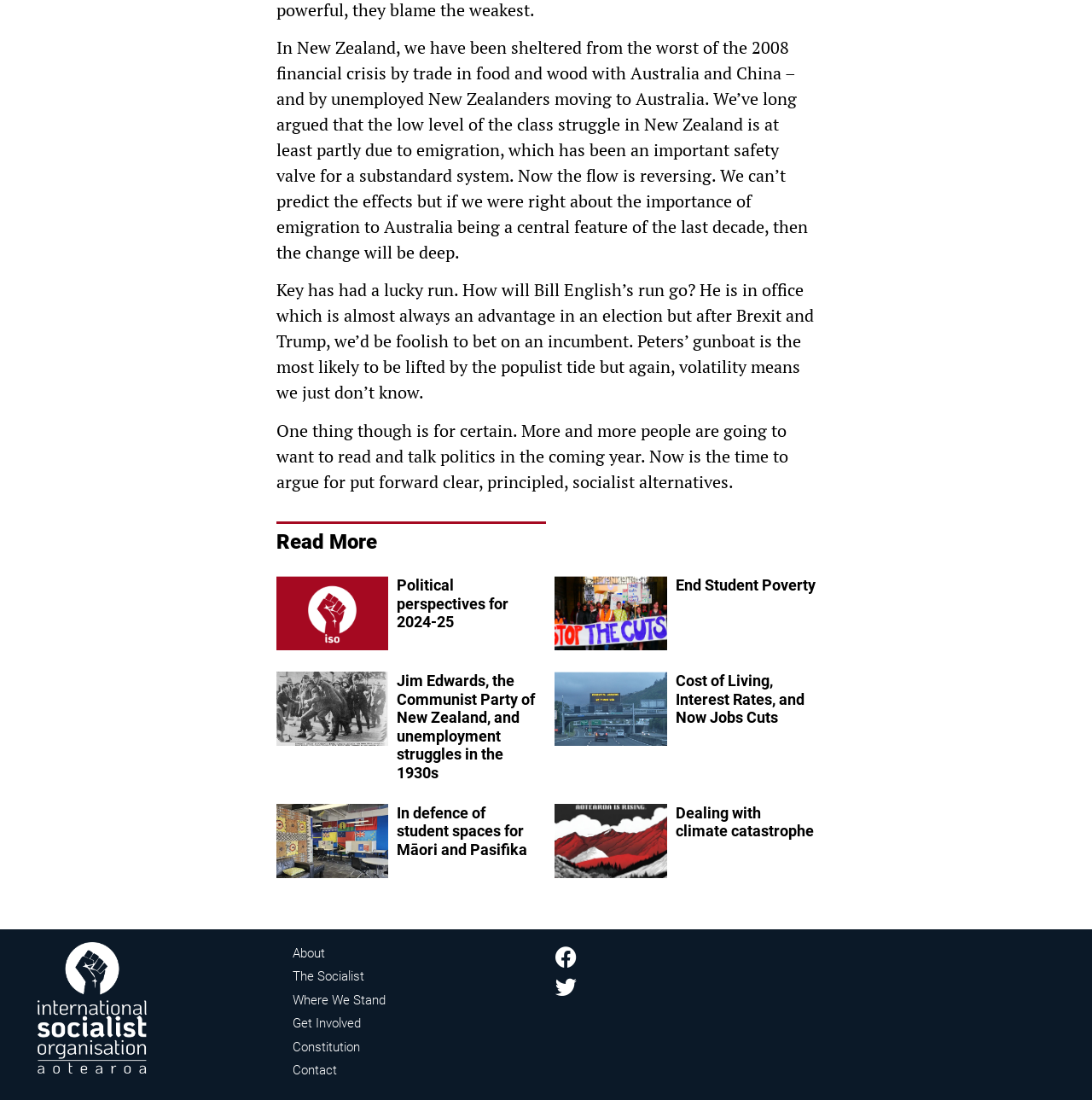Given the description "parent_node: Dealing with climate catastrophe", determine the bounding box of the corresponding UI element.

[0.508, 0.731, 0.611, 0.798]